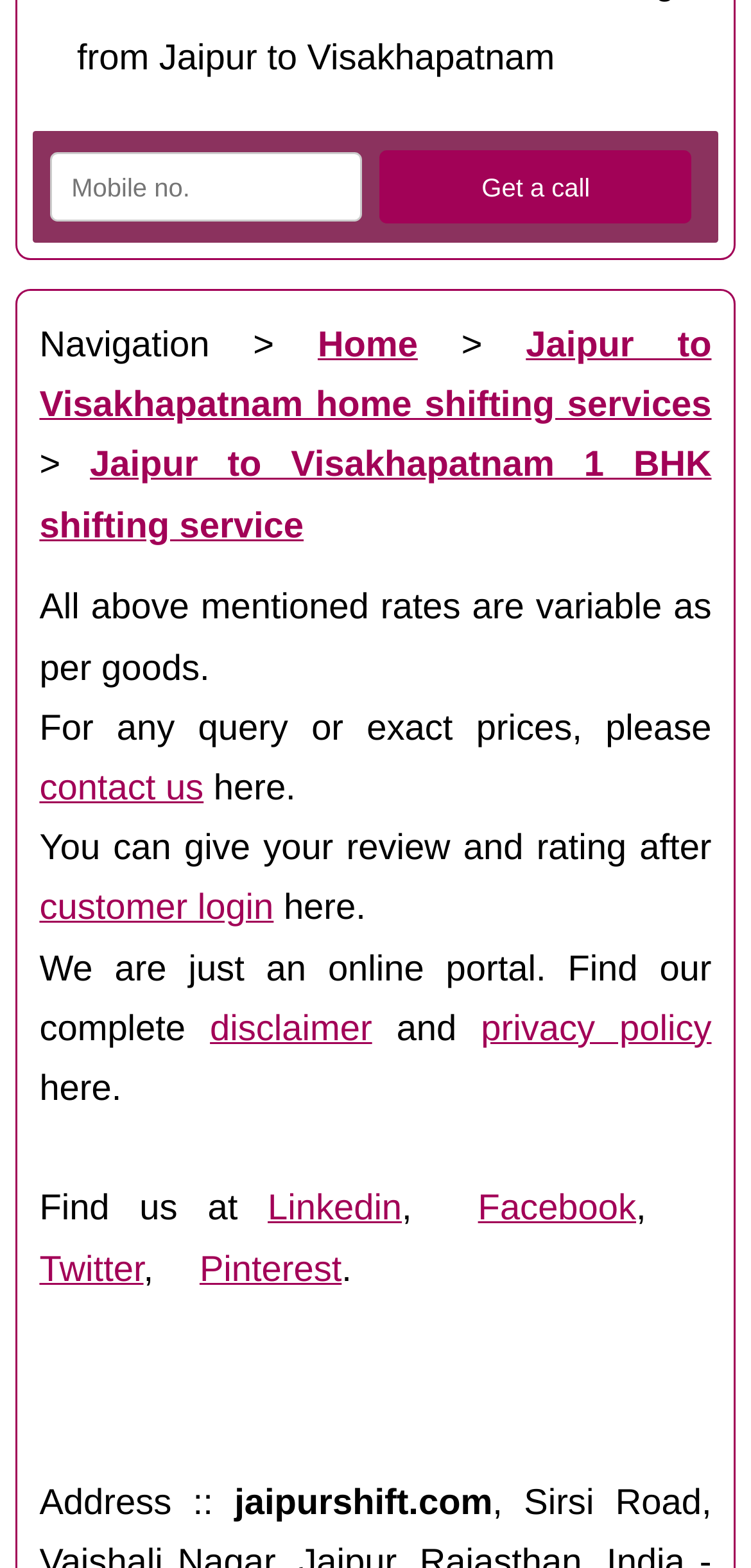How can users contact the website? Examine the screenshot and reply using just one word or a brief phrase.

Through contact us link